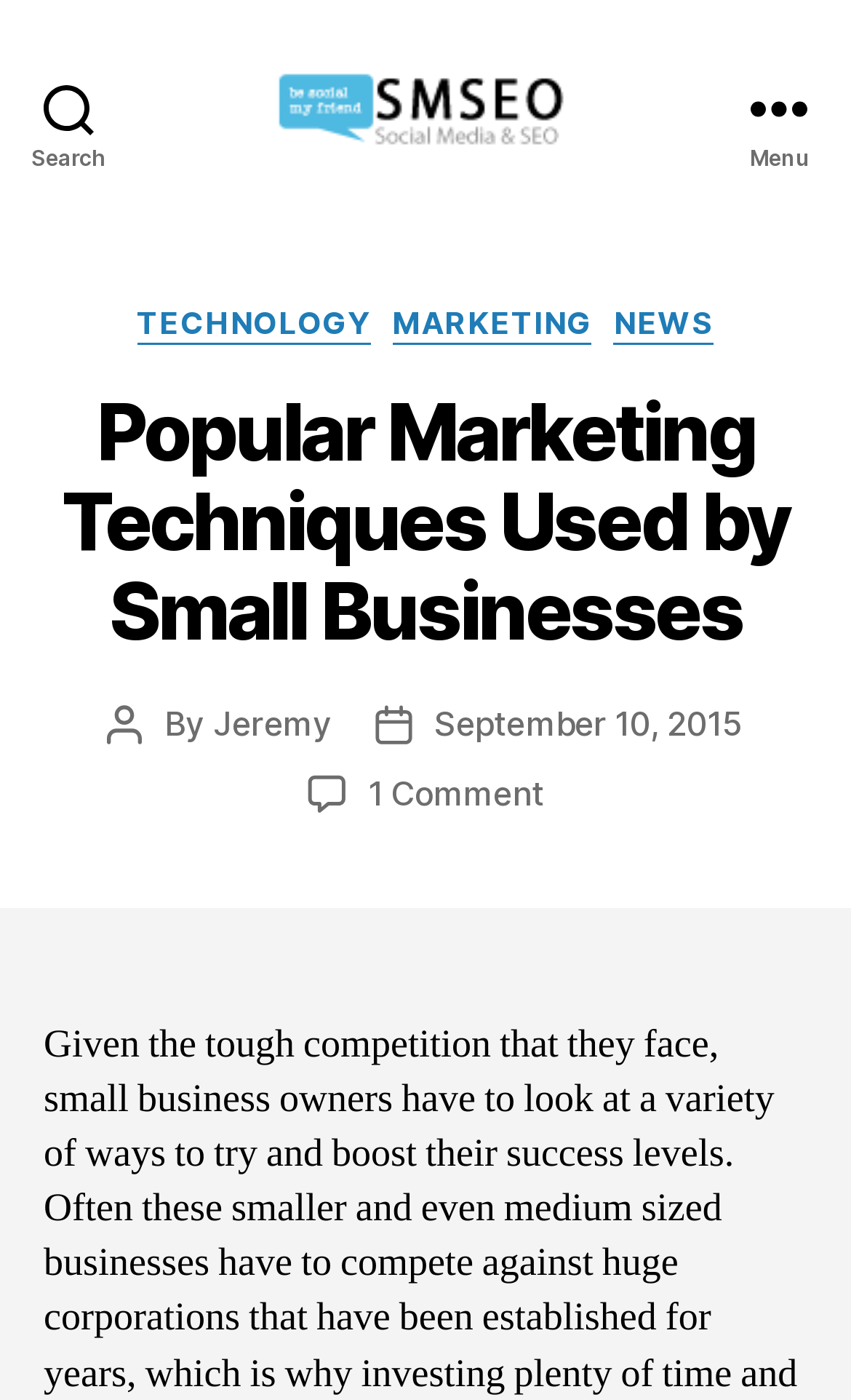Provide the bounding box coordinates for the UI element described in this sentence: "parent_node: Social Media SEO". The coordinates should be four float values between 0 and 1, i.e., [left, top, right, bottom].

[0.256, 0.049, 0.744, 0.105]